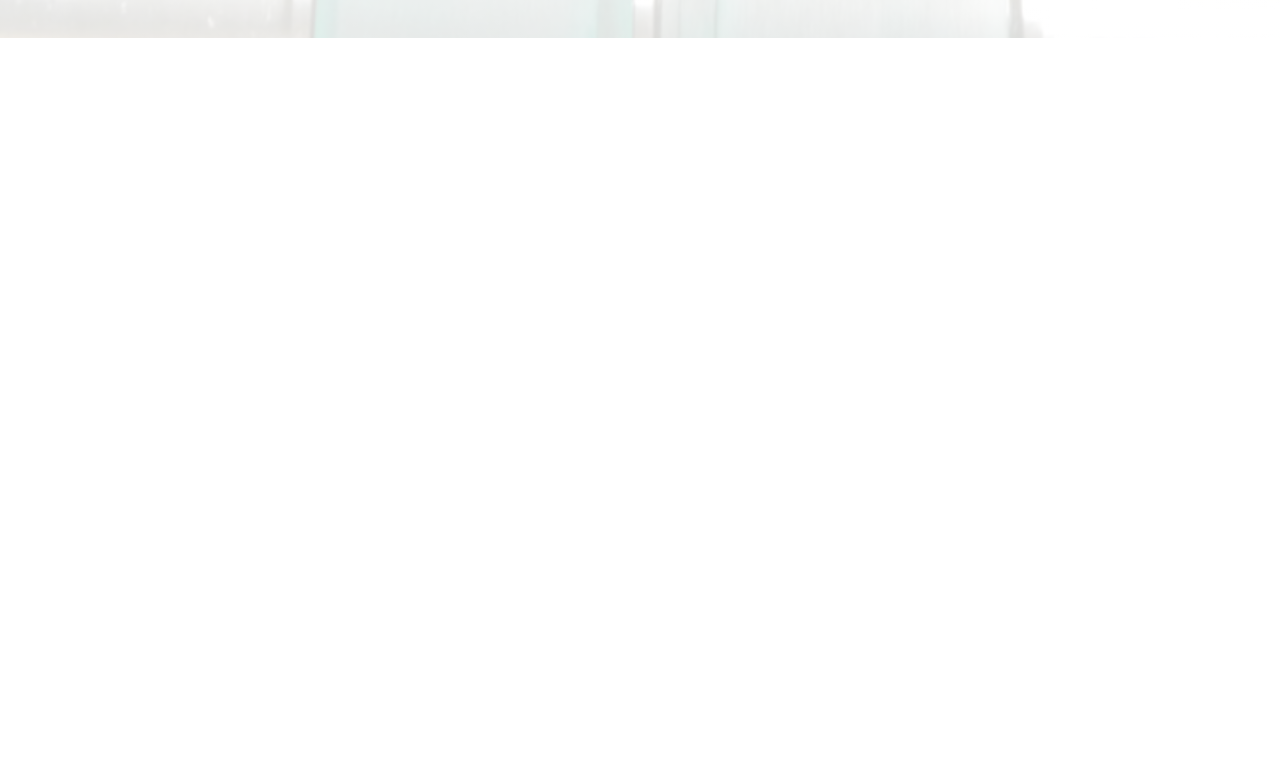Respond to the question with just a single word or phrase: 
What is the title of the section where you can input information to send a message?

Send A Message